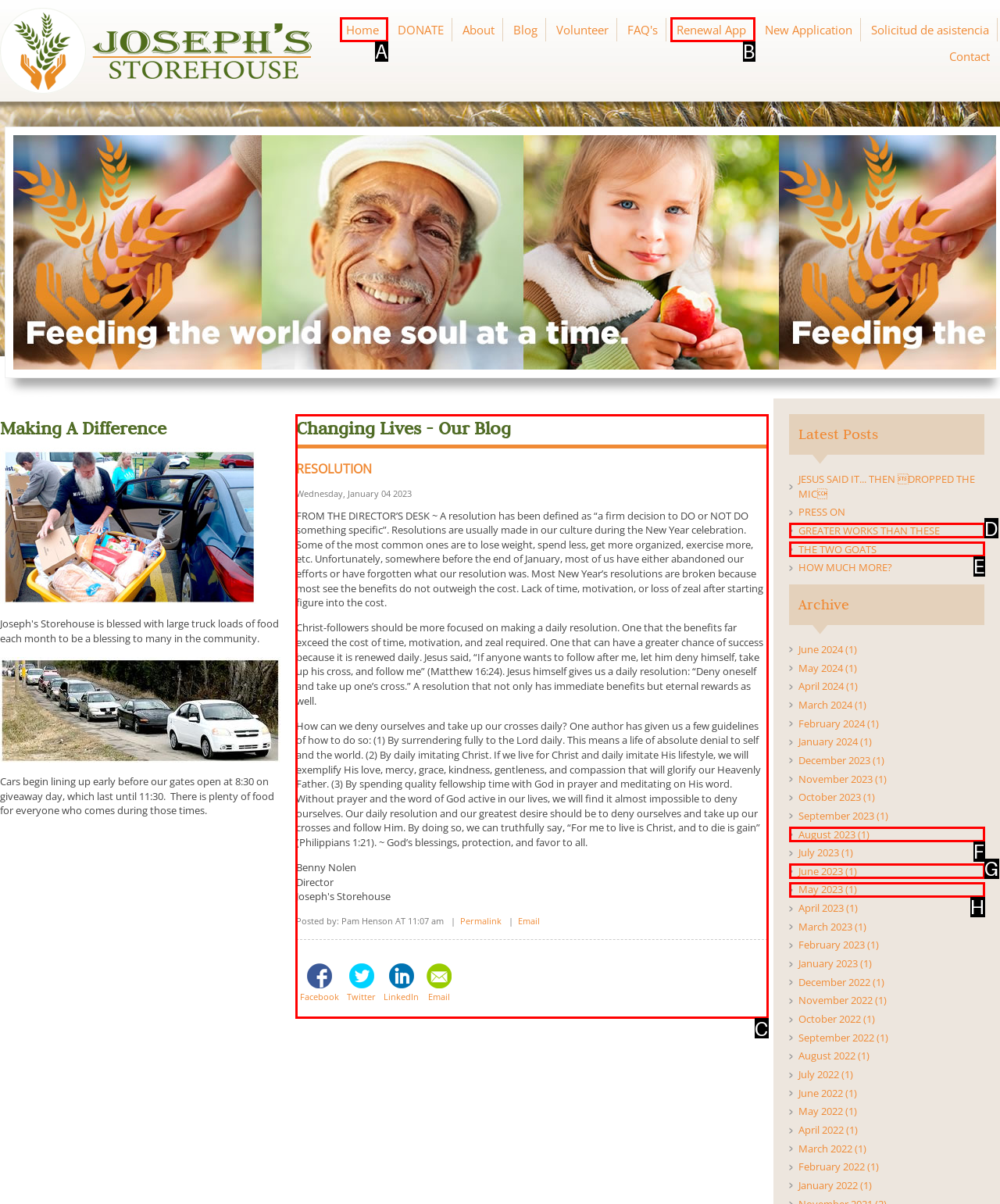What is the letter of the UI element you should click to Read the blog post 'RESOLUTION'? Provide the letter directly.

C